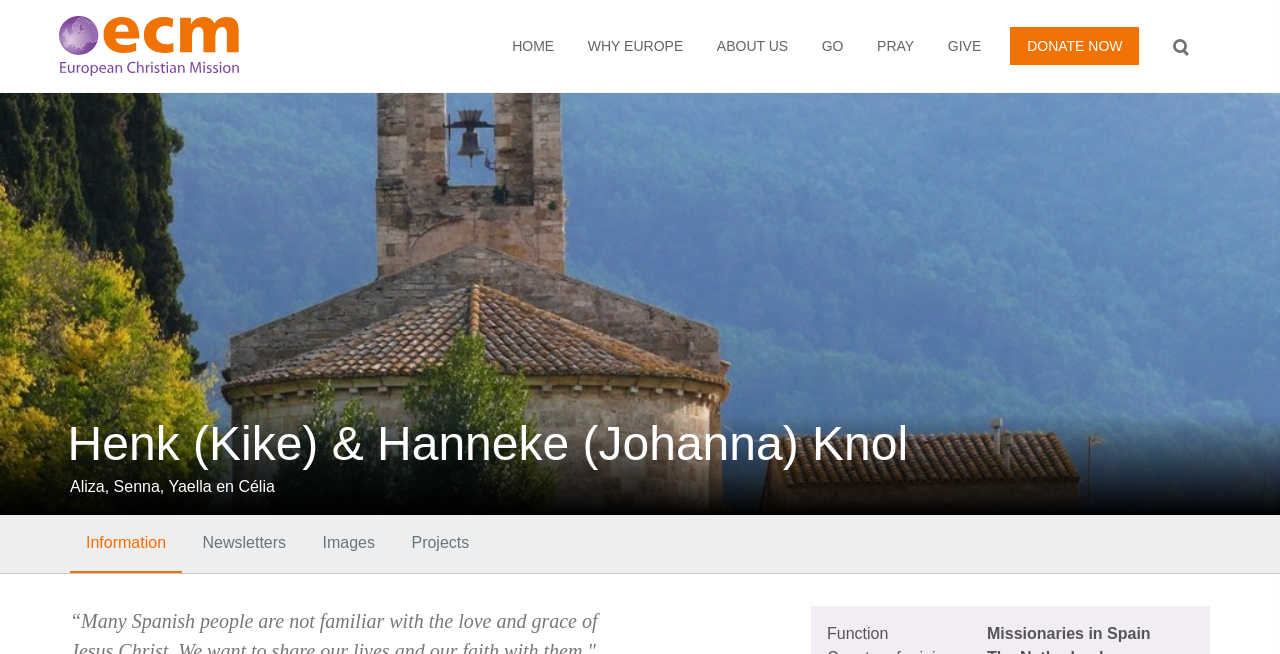Predict the bounding box of the UI element that fits this description: "About Ask a Lawyer".

None